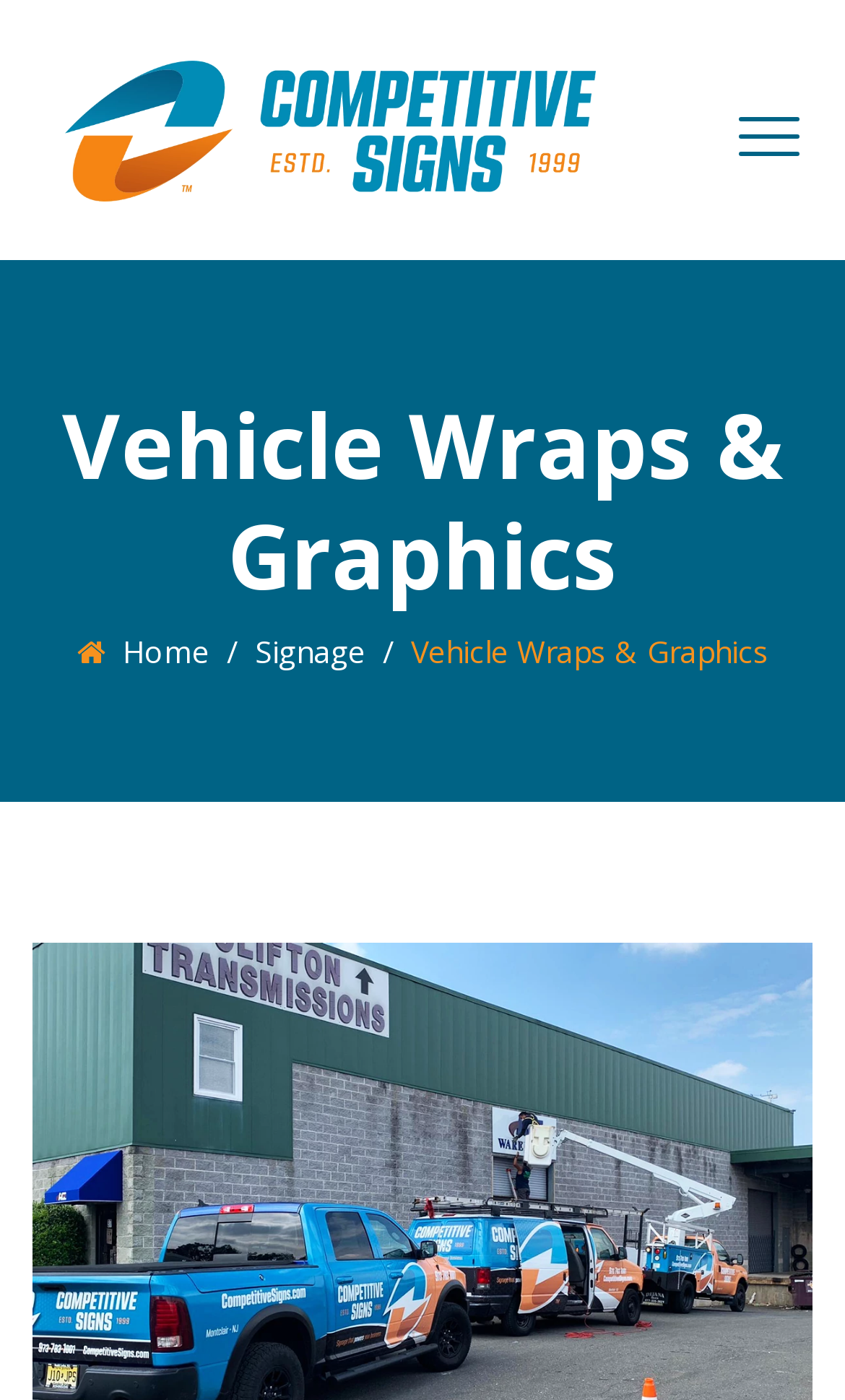Is there a call-to-action button?
Please respond to the question with a detailed and informative answer.

There is a call-to-action button on the top-right corner of the webpage, which is a button with no text. This suggests that the company wants visitors to take some action, possibly to contact them or learn more about their services.